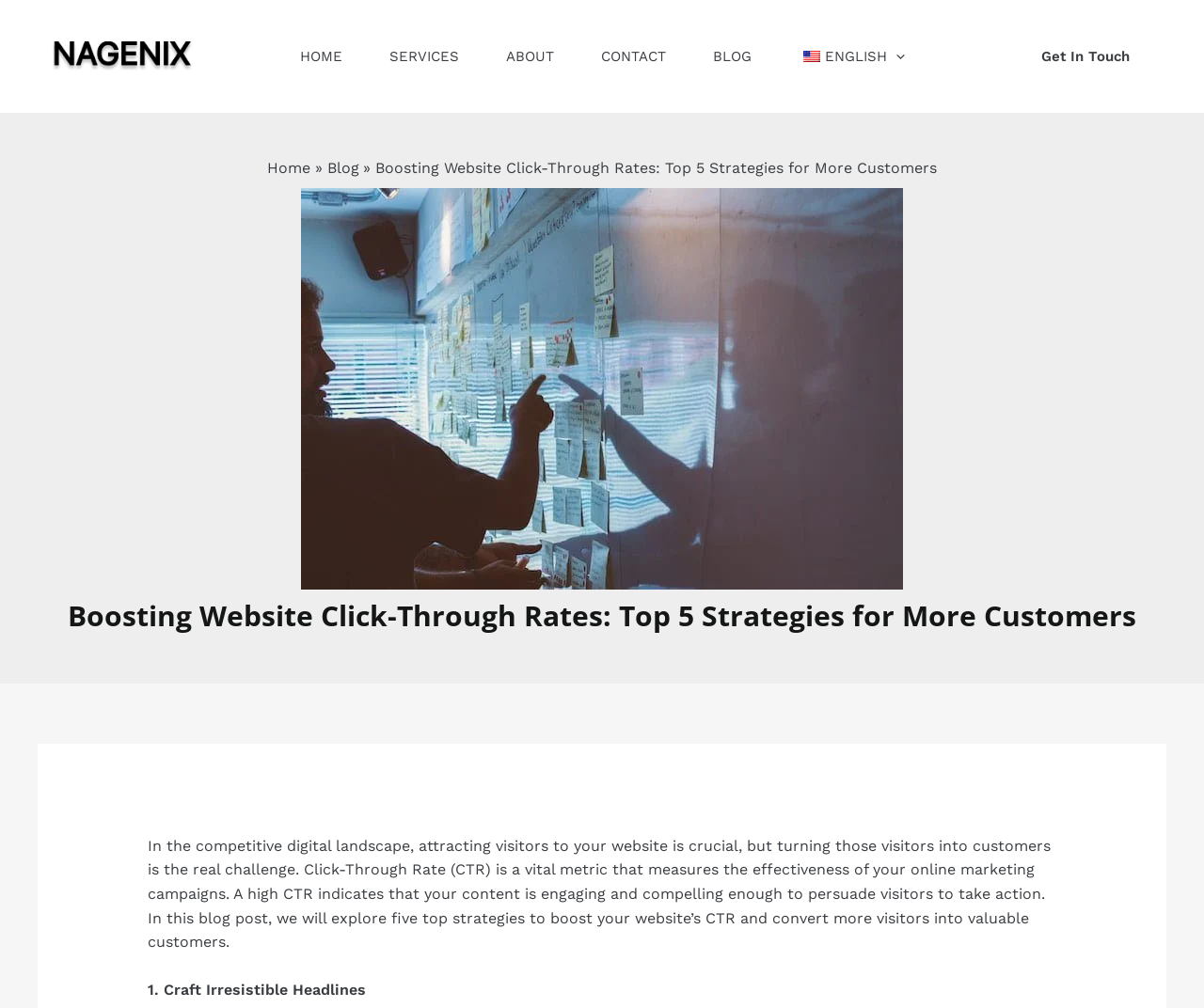Can you pinpoint the bounding box coordinates for the clickable element required for this instruction: "Go to HOME page"? The coordinates should be four float numbers between 0 and 1, i.e., [left, top, right, bottom].

[0.229, 0.0, 0.304, 0.112]